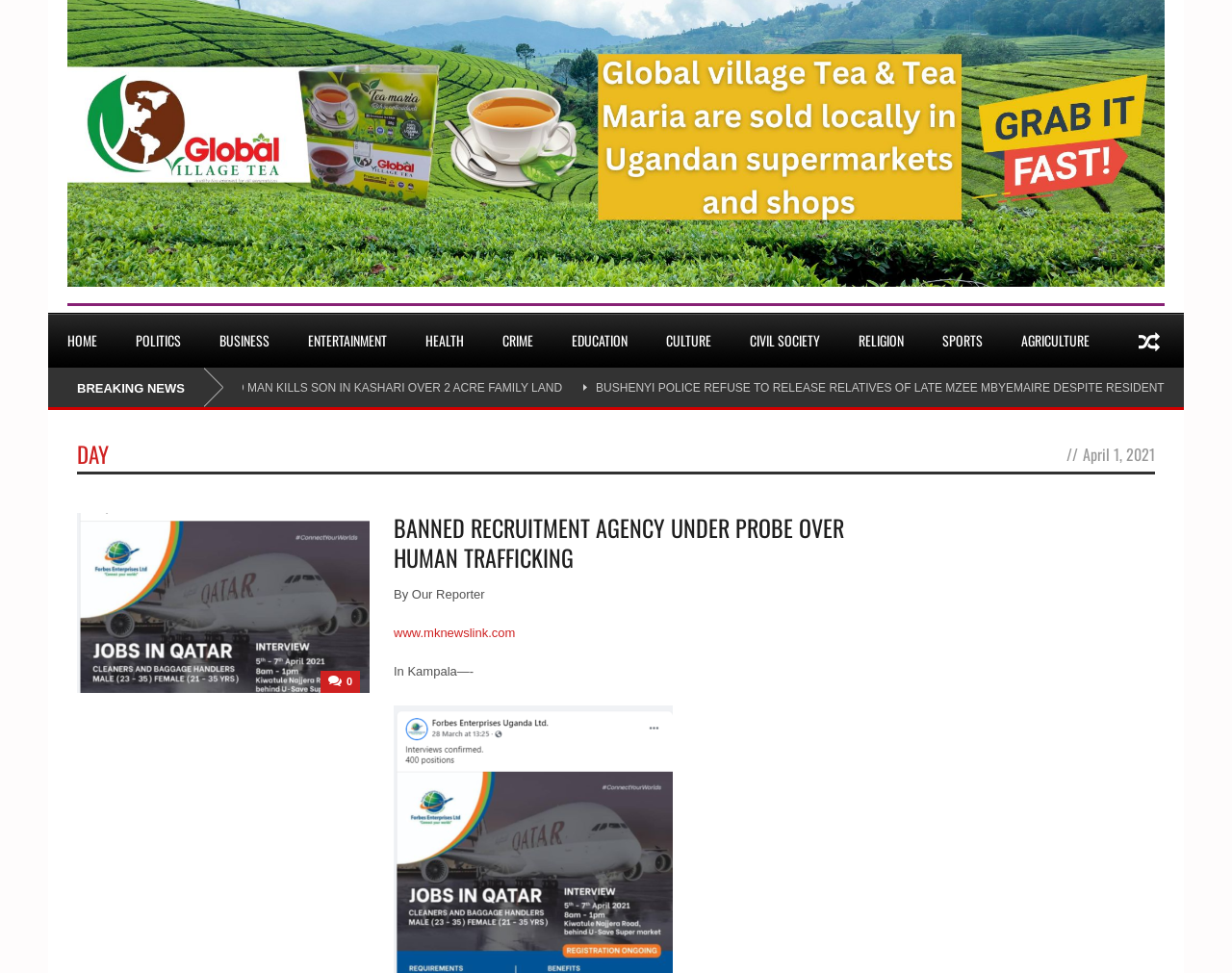Using the webpage screenshot and the element description CULTURE, determine the bounding box coordinates. Specify the coordinates in the format (top-left x, top-left y, bottom-right x, bottom-right y) with values ranging from 0 to 1.

[0.525, 0.322, 0.593, 0.377]